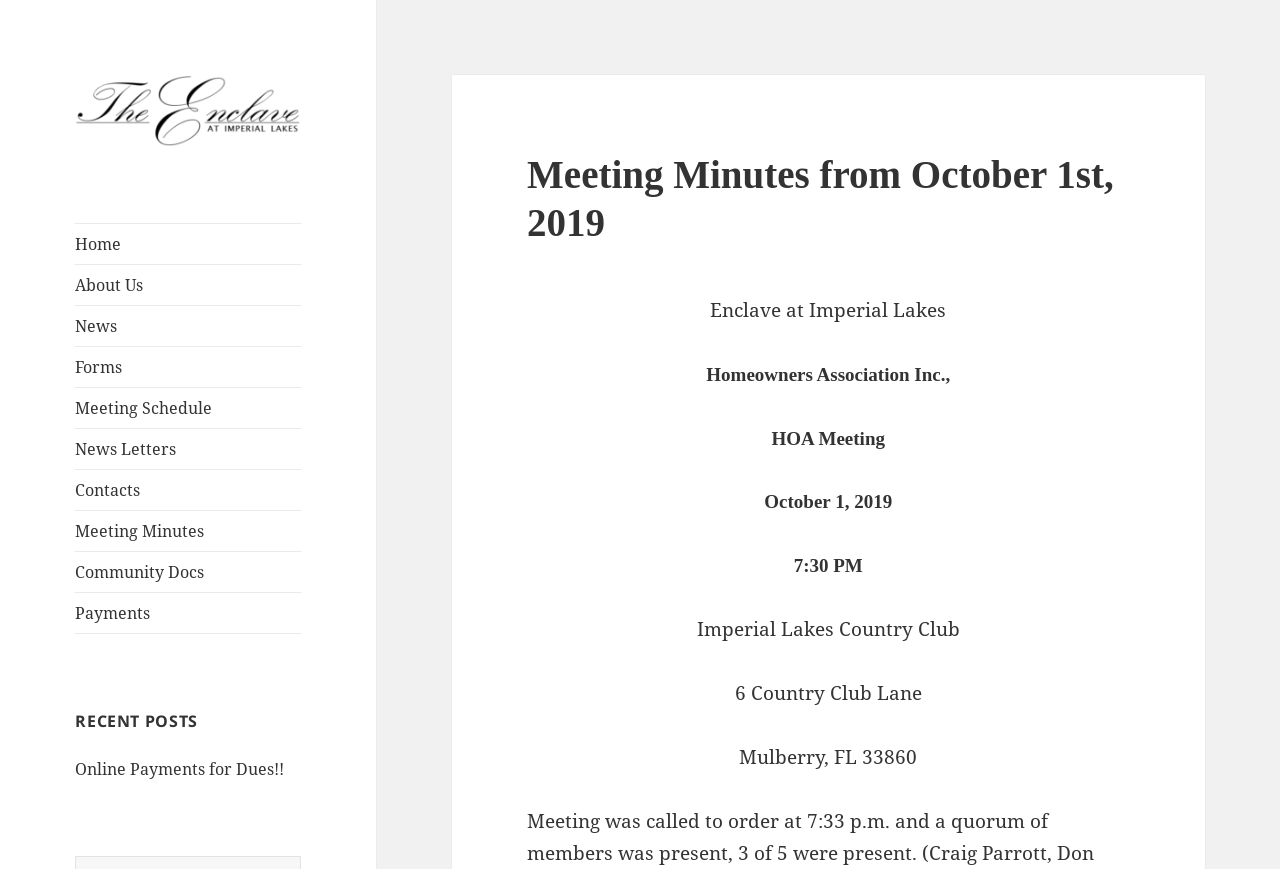What is the purpose of the 'Search' button?
Look at the screenshot and respond with a single word or phrase.

To search